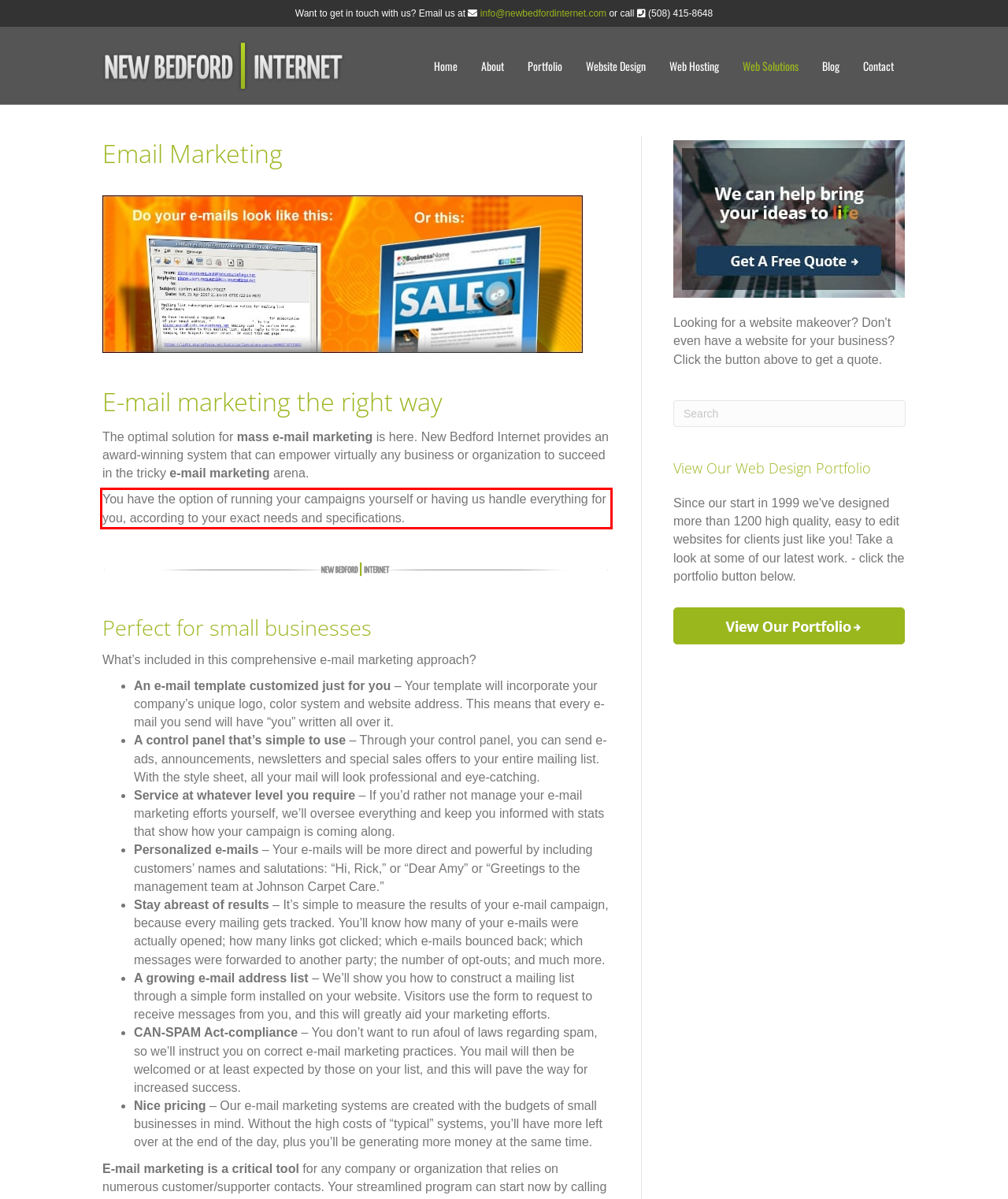You have a screenshot of a webpage with a UI element highlighted by a red bounding box. Use OCR to obtain the text within this highlighted area.

You have the option of running your campaigns yourself or having us handle everything for you, according to your exact needs and specifications.